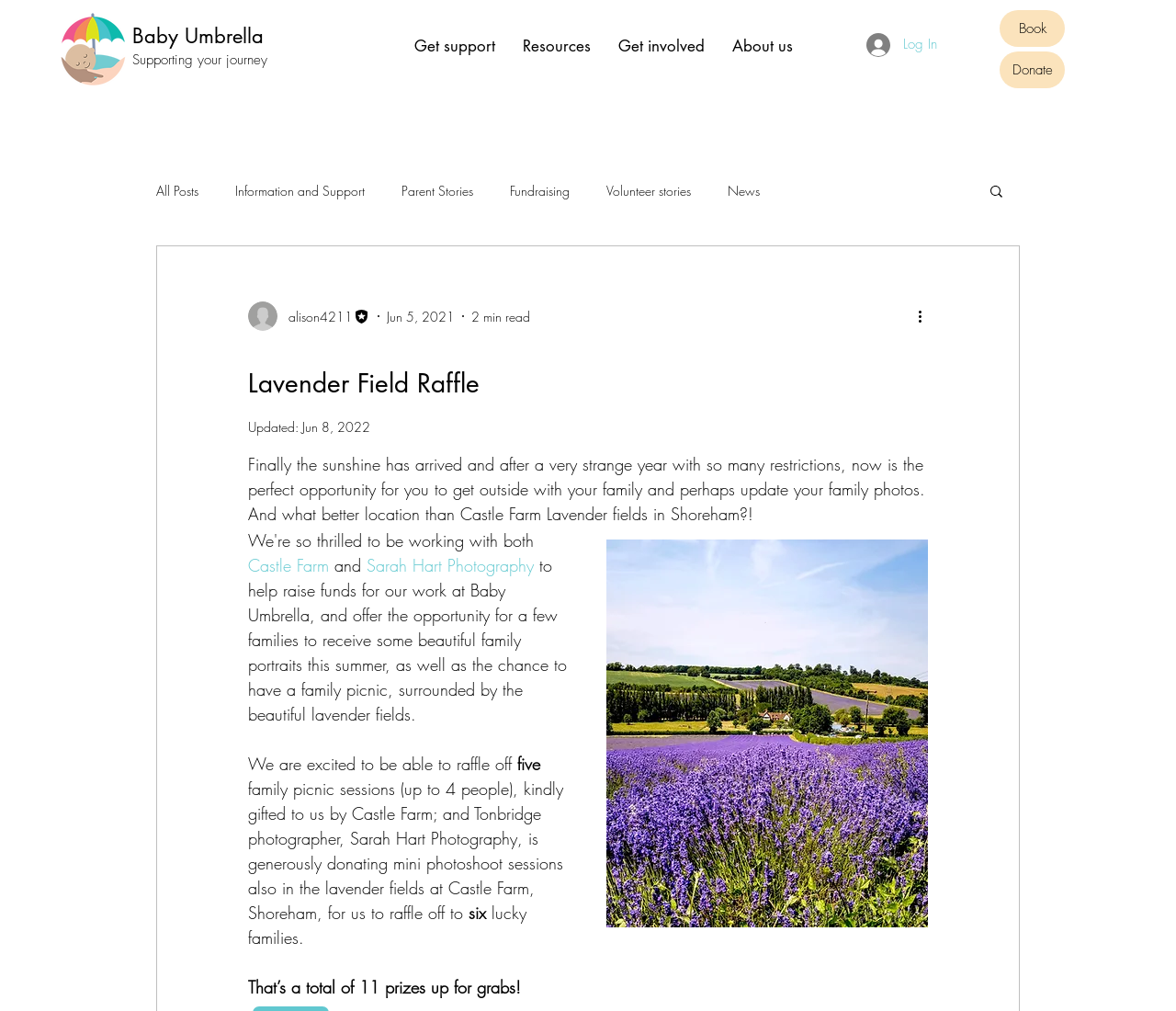Find the bounding box coordinates of the area that needs to be clicked in order to achieve the following instruction: "Click the 'Log In' button". The coordinates should be specified as four float numbers between 0 and 1, i.e., [left, top, right, bottom].

[0.726, 0.027, 0.787, 0.062]